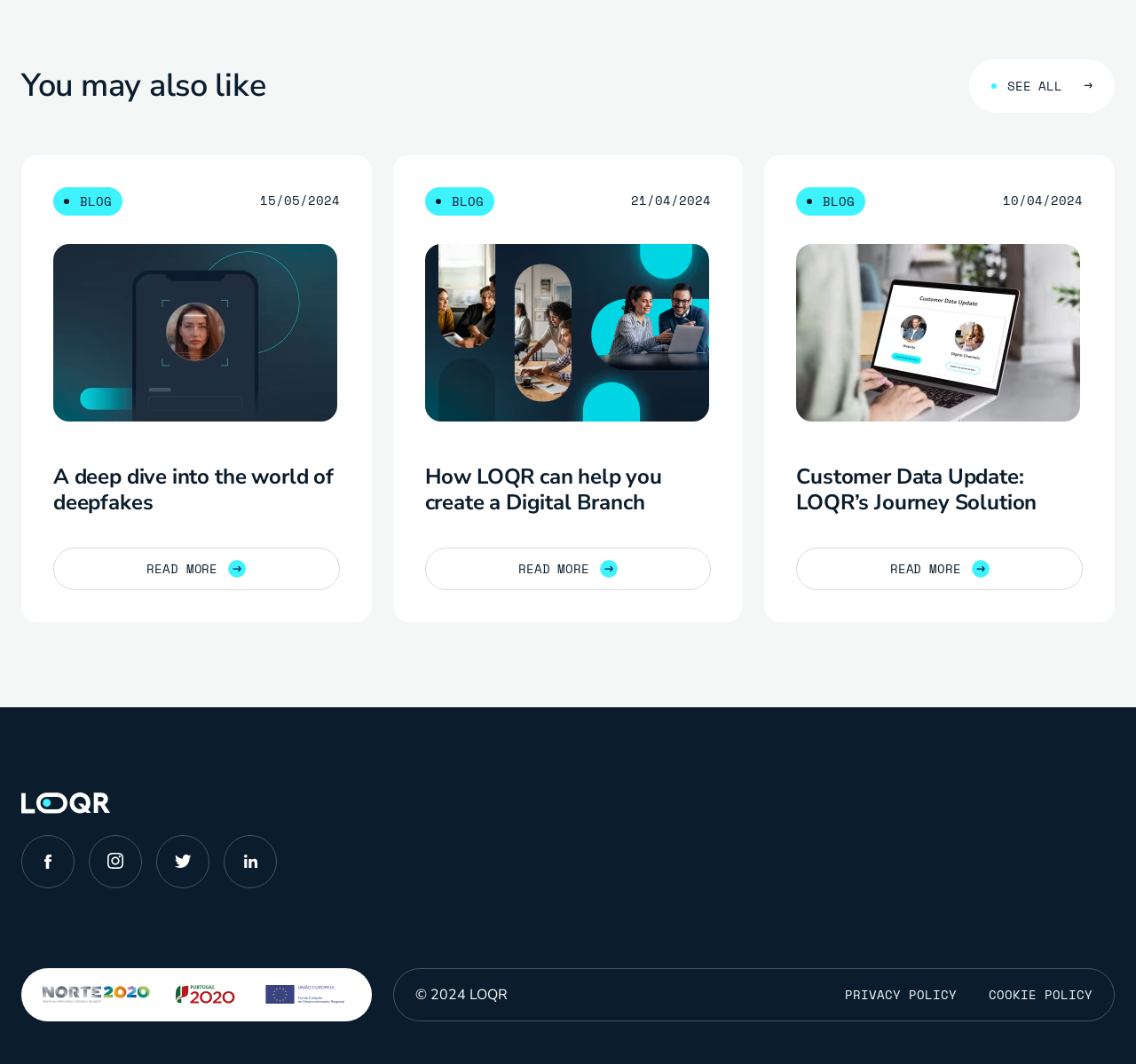Locate the bounding box coordinates of the element to click to perform the following action: 'Read the blog post 'A deep dive into the world of deepfakes''. The coordinates should be given as four float values between 0 and 1, in the form of [left, top, right, bottom].

[0.047, 0.437, 0.299, 0.485]